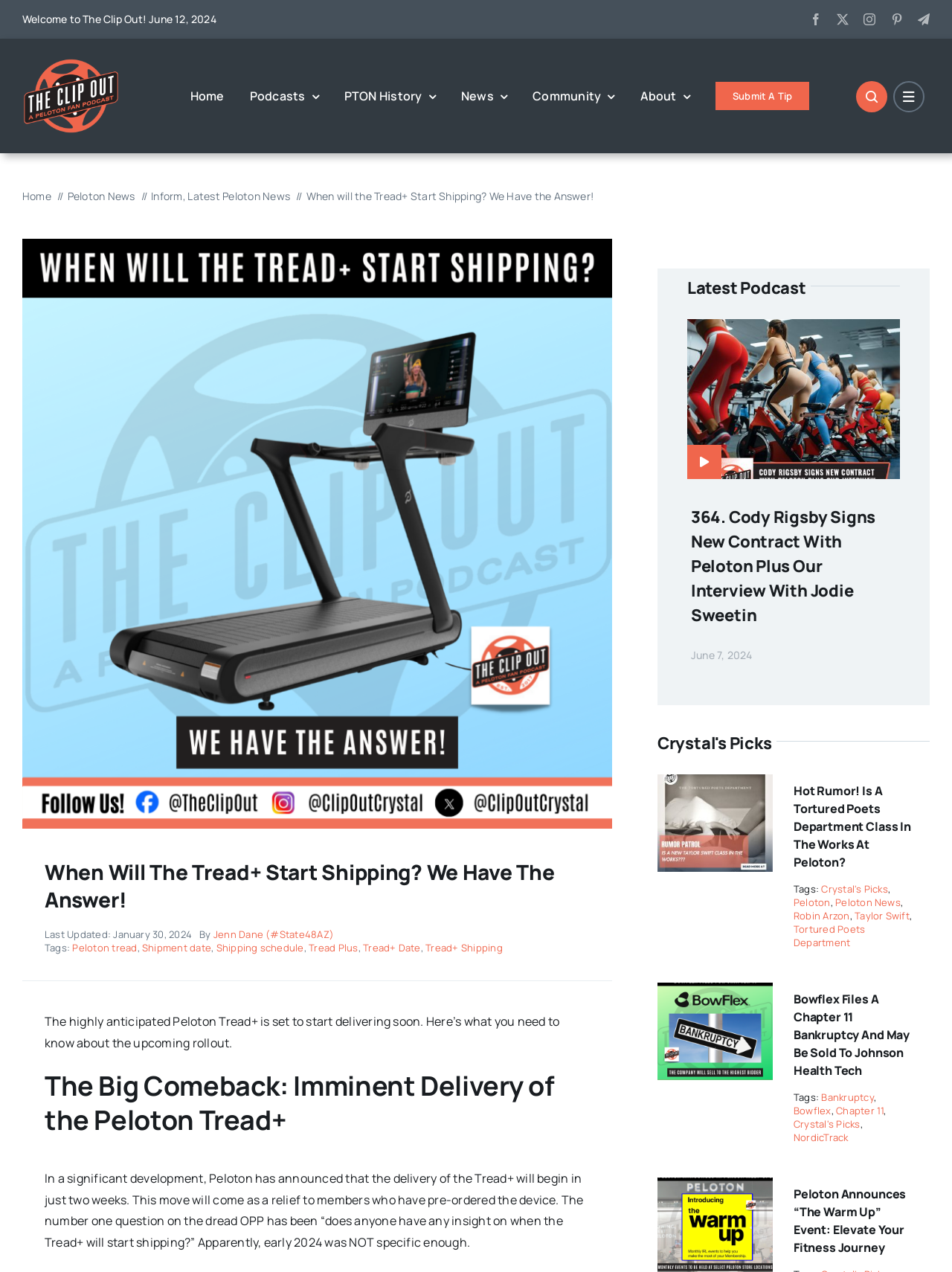Determine the coordinates of the bounding box for the clickable area needed to execute this instruction: "Click on the Peloton Tread+ link".

[0.023, 0.186, 0.643, 0.199]